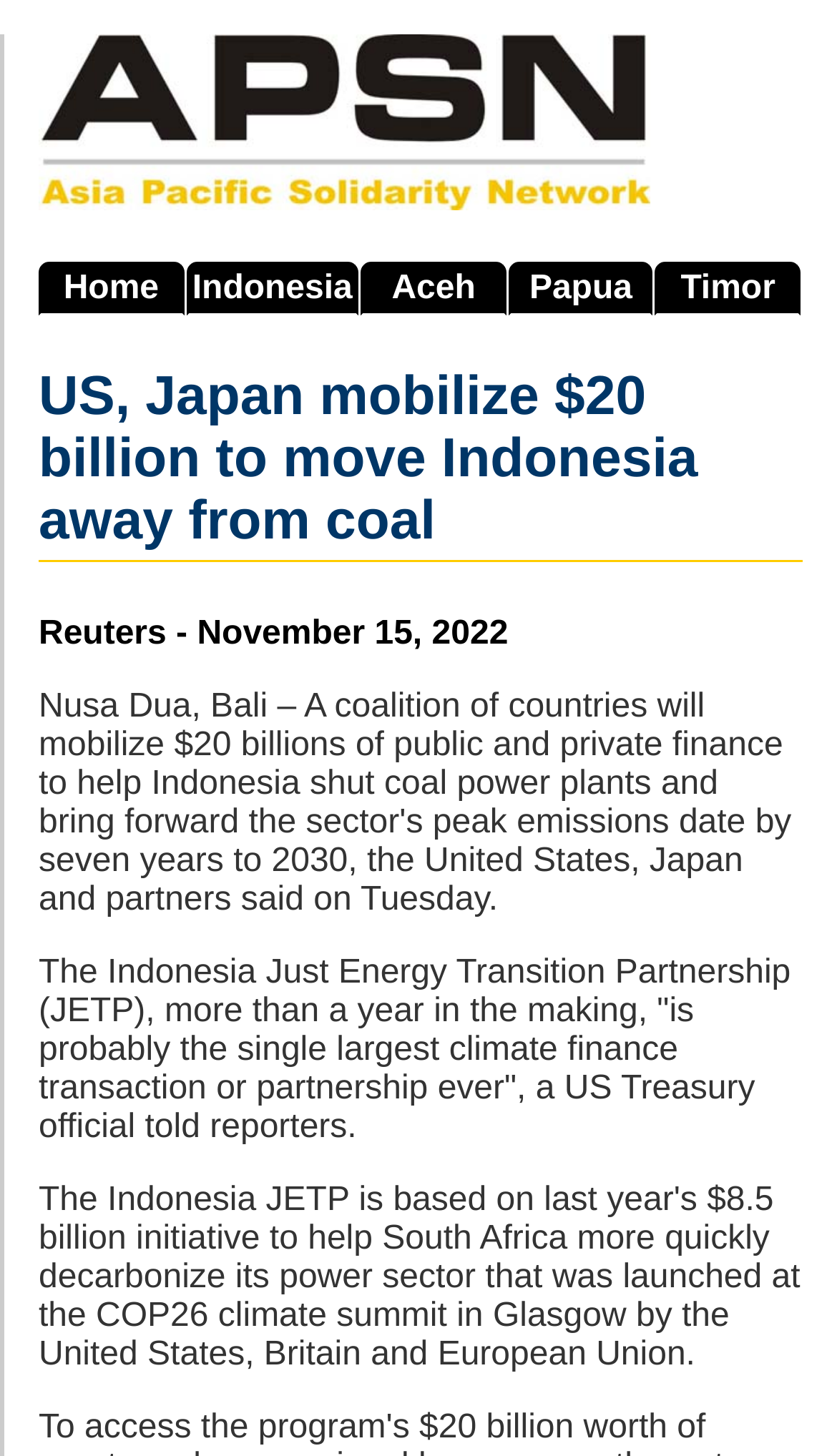Provide a thorough summary of the webpage.

The webpage appears to be a news article about a significant climate finance transaction between the US, Japan, and Indonesia. At the top of the page, there is a banner image with the APSN logo, taking up most of the width. Below the banner, there is a navigation menu with five links: "Home", "Indonesia", "Aceh", "Papua", and "Timor", arranged horizontally from left to right.

The main content of the page is a news article with a heading that reads "US, Japan mobilize $20 billion to move Indonesia away from coal". Below the heading, there is a section with the source of the article, "Reuters", and the date, "November 15, 2022". The main text of the article follows, which discusses the Indonesia Just Energy Transition Partnership (JETP) and its significance in climate finance.

The article text is positioned below the navigation menu and takes up most of the page's width. The text is divided into paragraphs, with the first paragraph describing the JETP as "probably the single largest climate finance transaction or partnership ever" according to a US Treasury official.